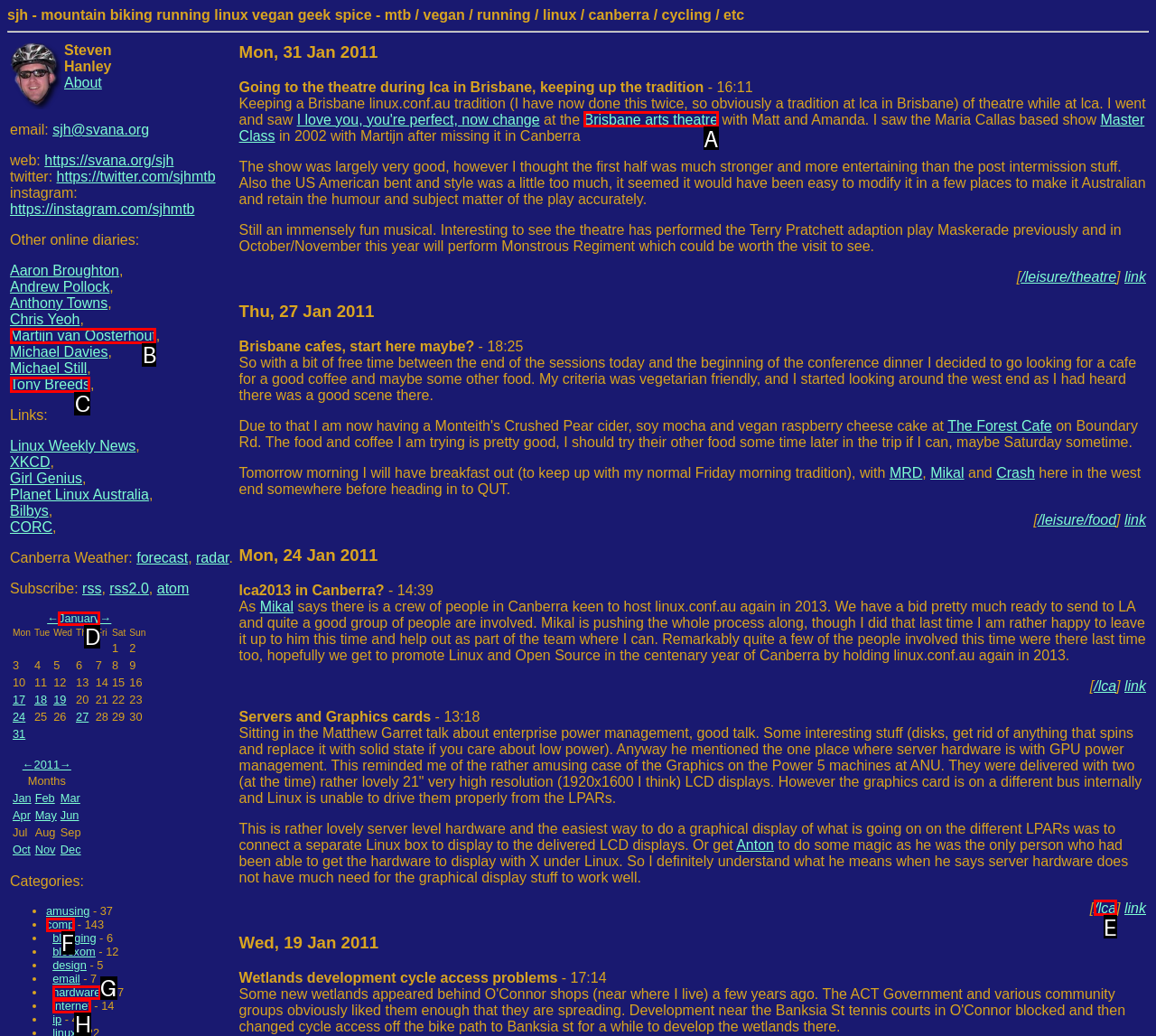Identify the UI element that corresponds to this description: Tony Breeds
Respond with the letter of the correct option.

C